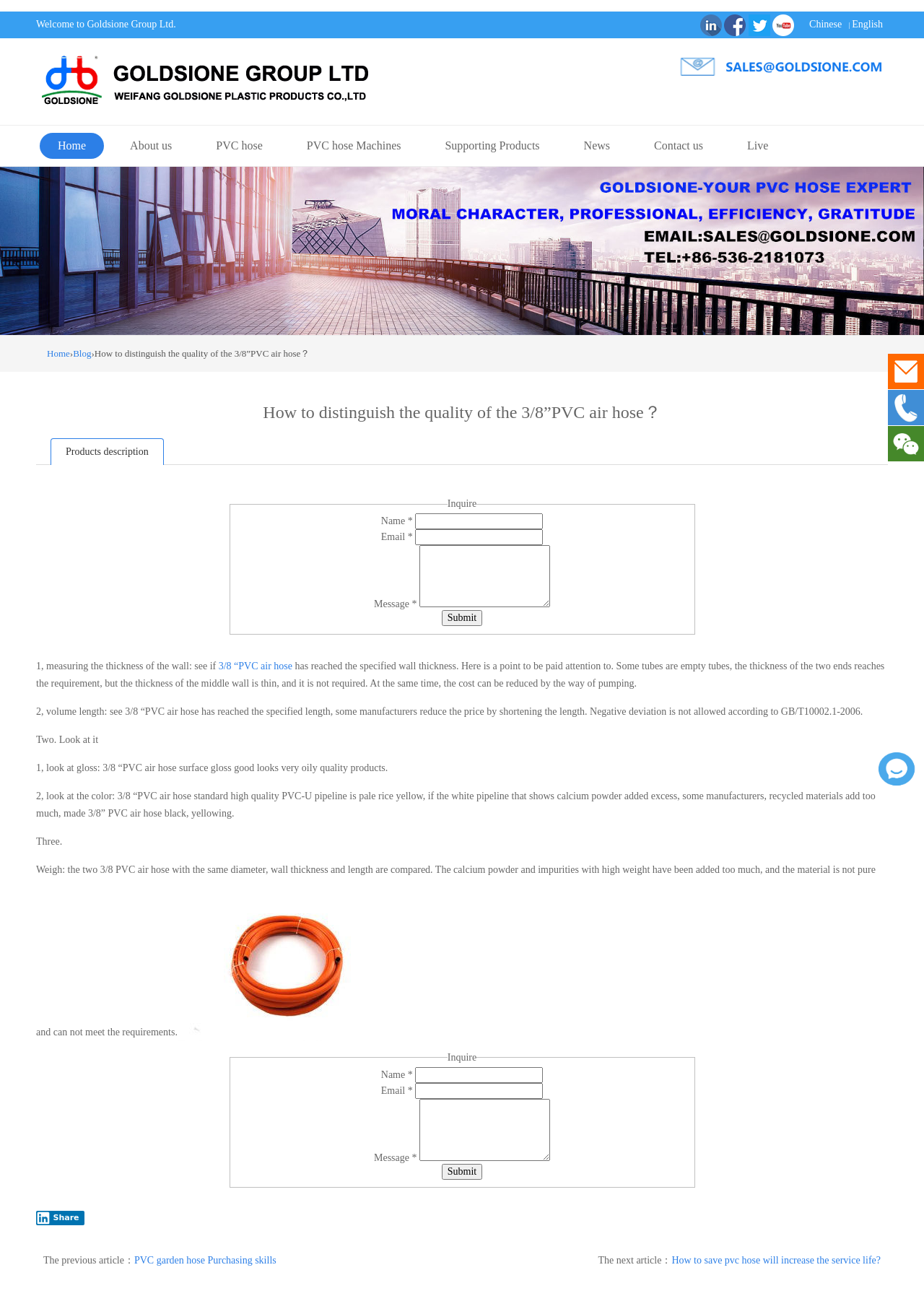Find the bounding box coordinates for the area you need to click to carry out the instruction: "Click the 'PVC hose supplier' link". The coordinates should be four float numbers between 0 and 1, indicated as [left, top, right, bottom].

[0.039, 0.076, 0.43, 0.085]